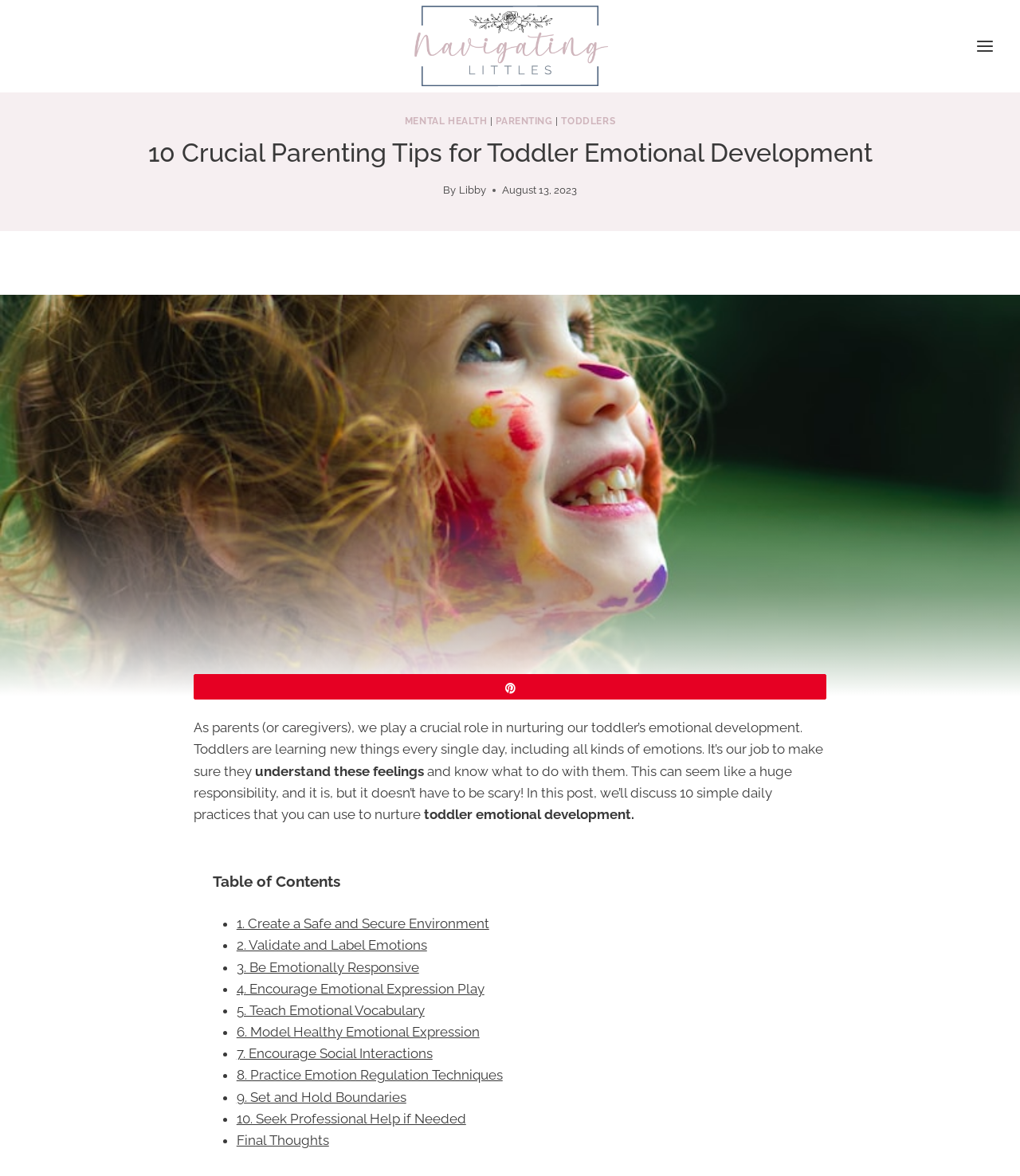Please provide the bounding box coordinate of the region that matches the element description: aria-label="Open menu". Coordinates should be in the format (top-left x, top-left y, bottom-right x, bottom-right y) and all values should be between 0 and 1.

[0.949, 0.027, 0.981, 0.051]